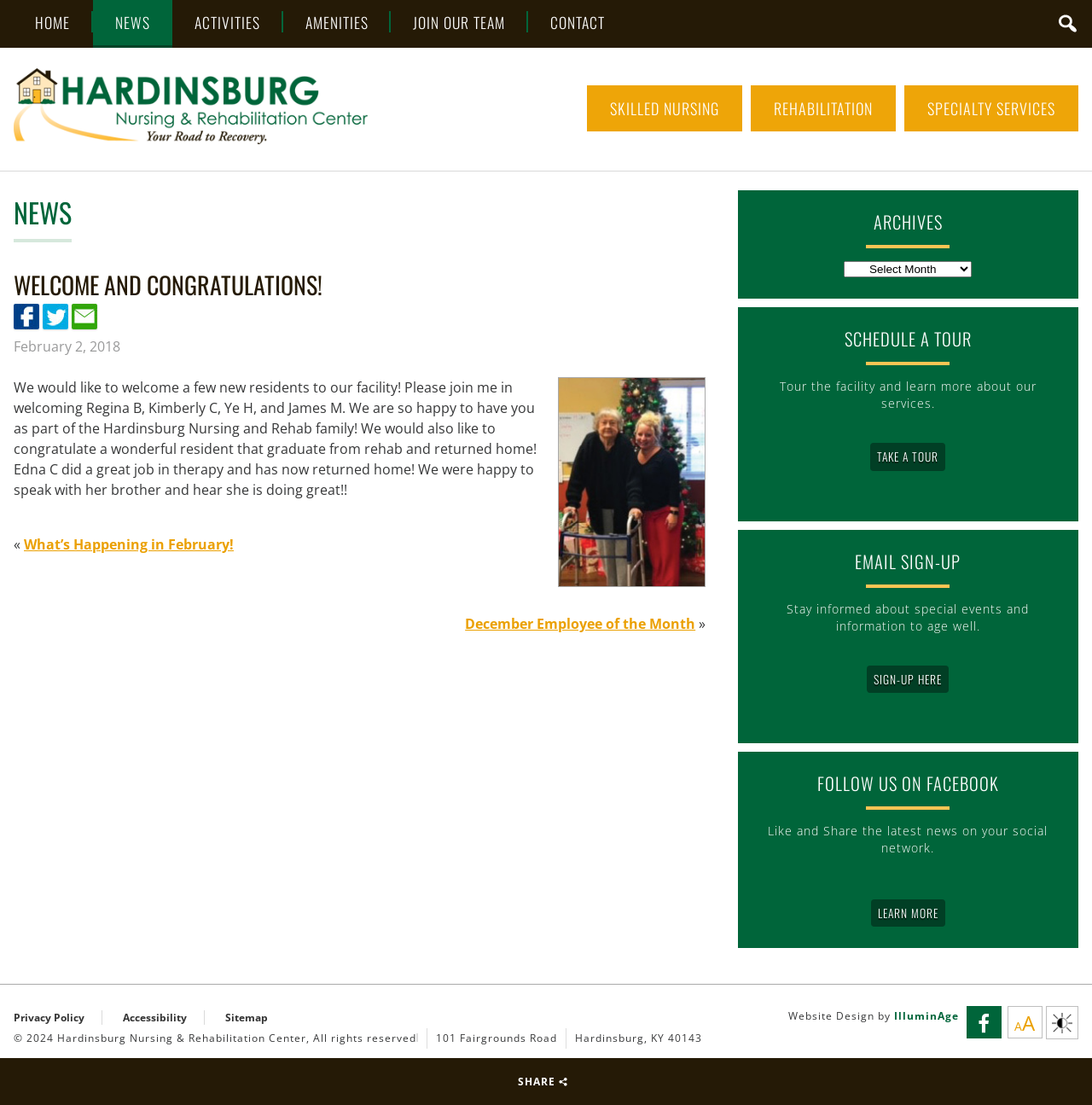Please determine the bounding box coordinates of the area that needs to be clicked to complete this task: 'Click the About Us link'. The coordinates must be four float numbers between 0 and 1, formatted as [left, top, right, bottom].

None